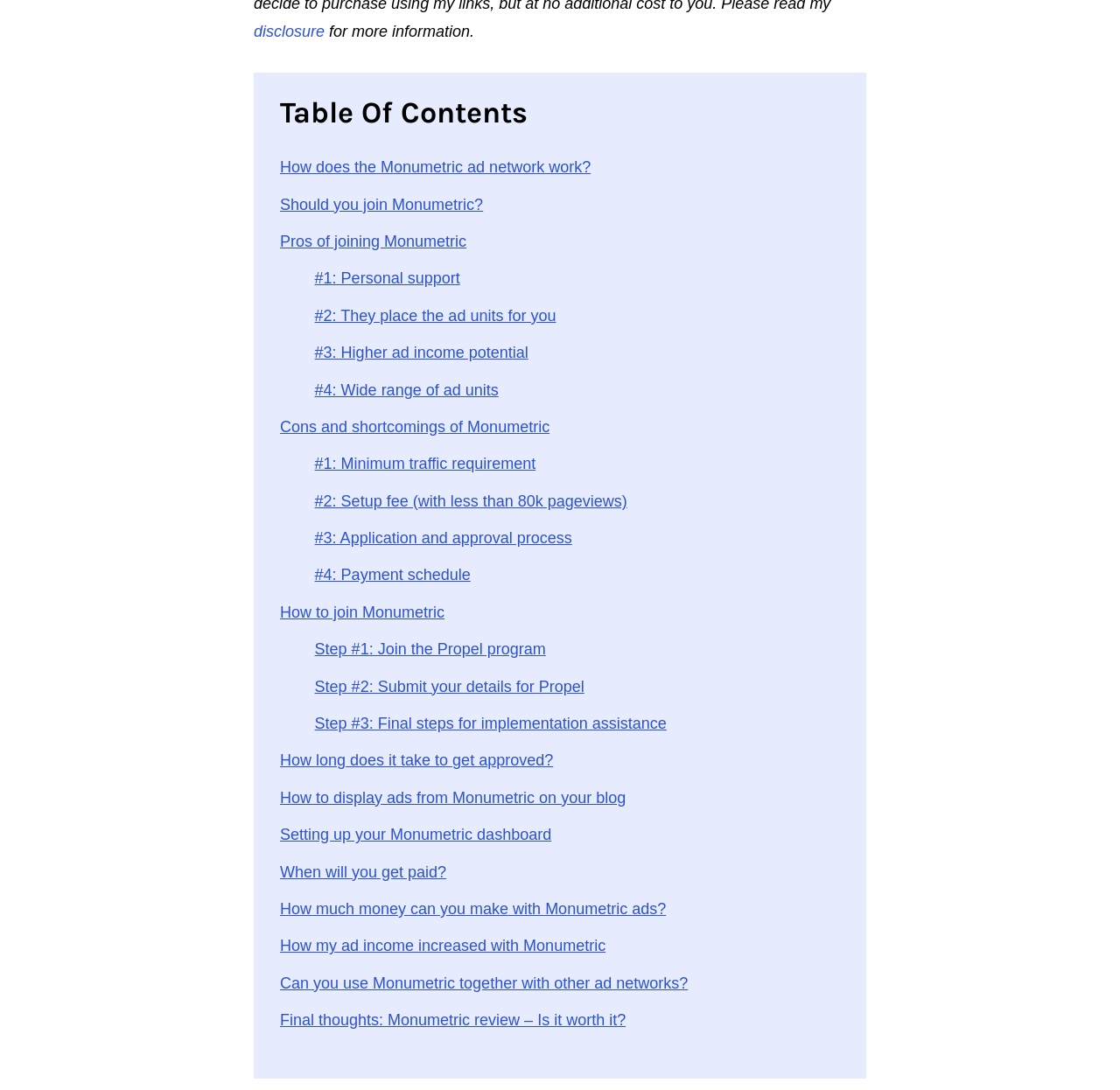Provide the bounding box coordinates of the area you need to click to execute the following instruction: "Learn more about how Monumetric ad network works".

[0.25, 0.145, 0.527, 0.161]